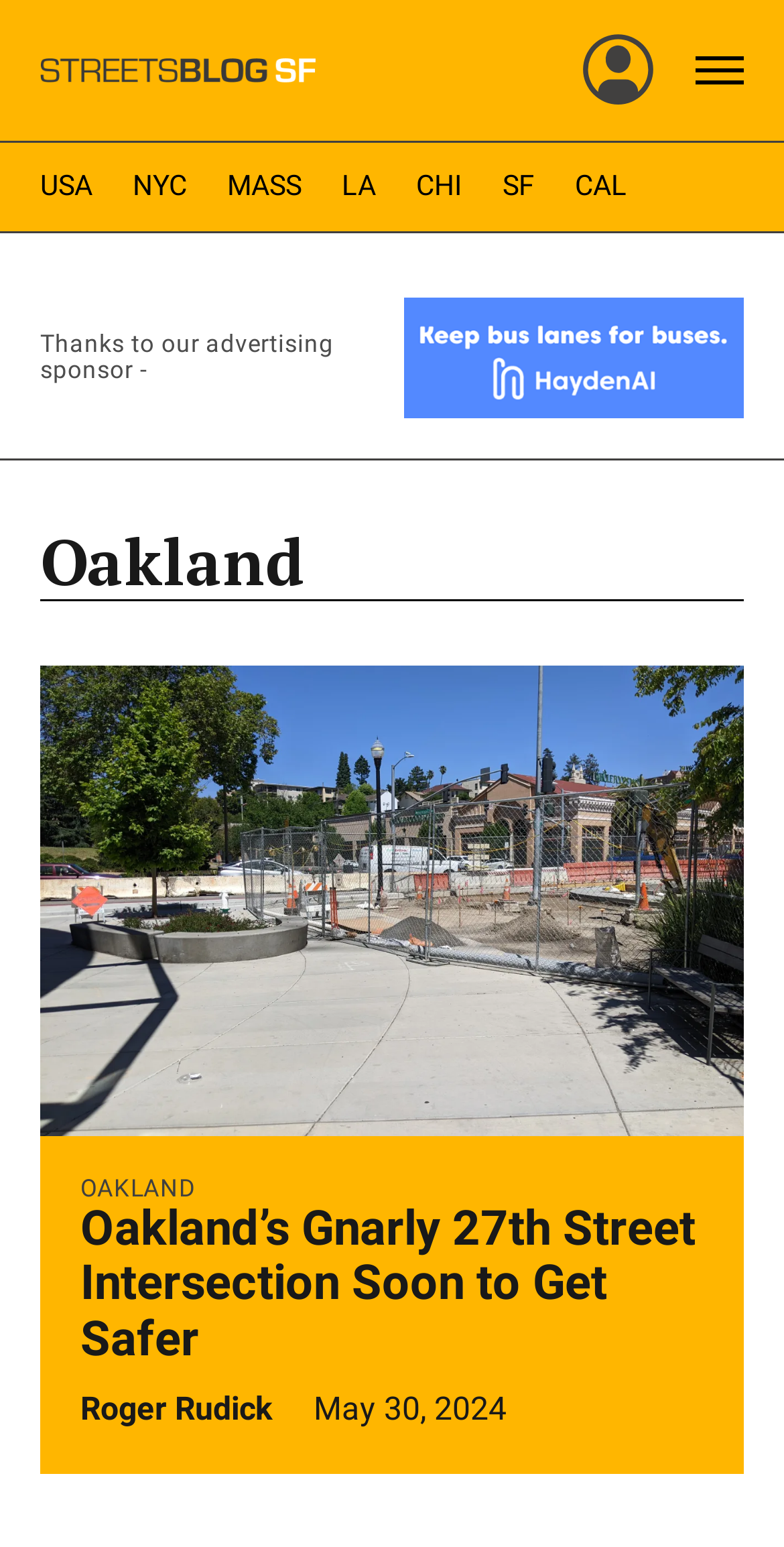Pinpoint the bounding box coordinates of the clickable area necessary to execute the following instruction: "Visit USA page". The coordinates should be given as four float numbers between 0 and 1, namely [left, top, right, bottom].

[0.051, 0.107, 0.118, 0.135]